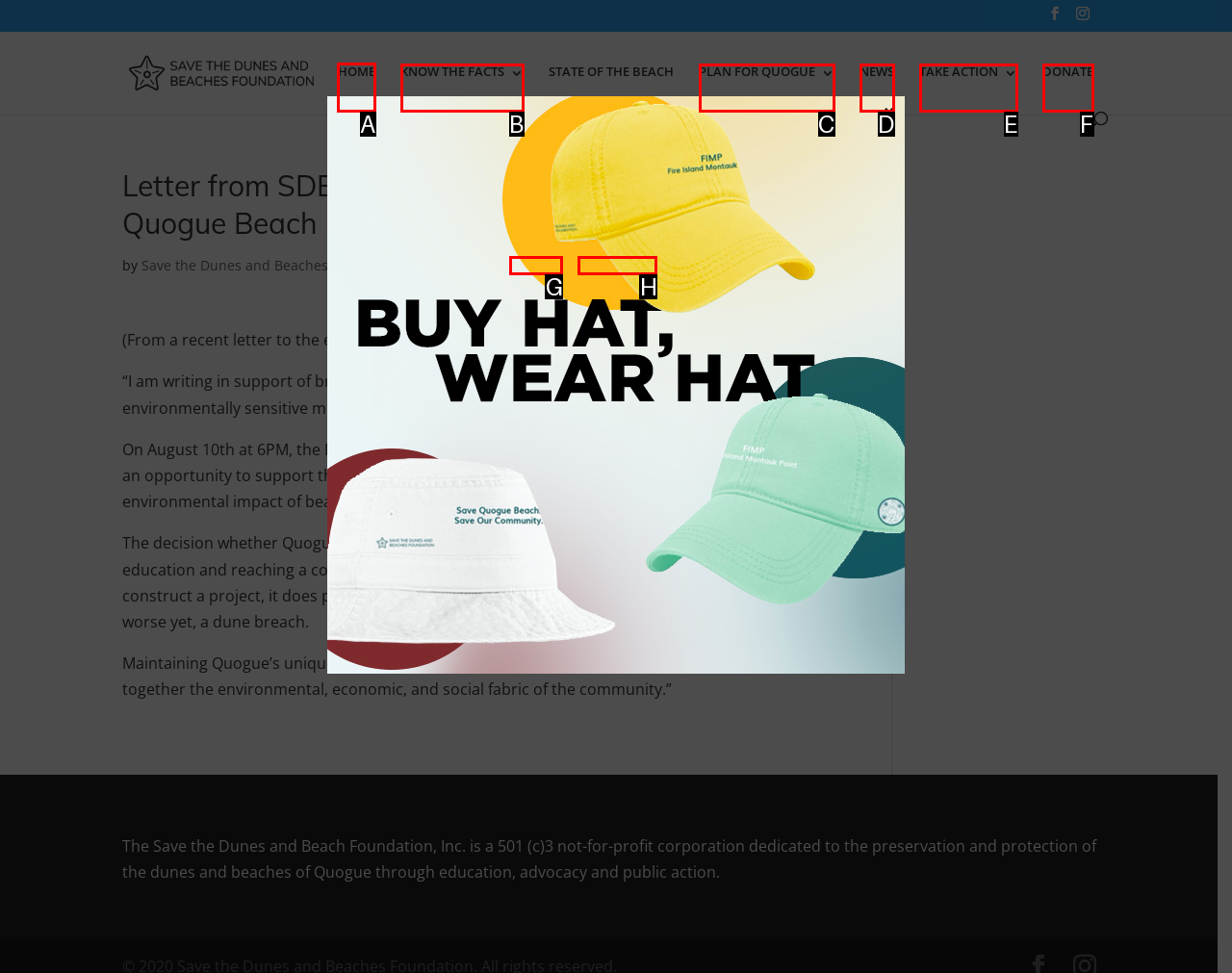Select the letter of the element you need to click to complete this task: go to home page
Answer using the letter from the specified choices.

A